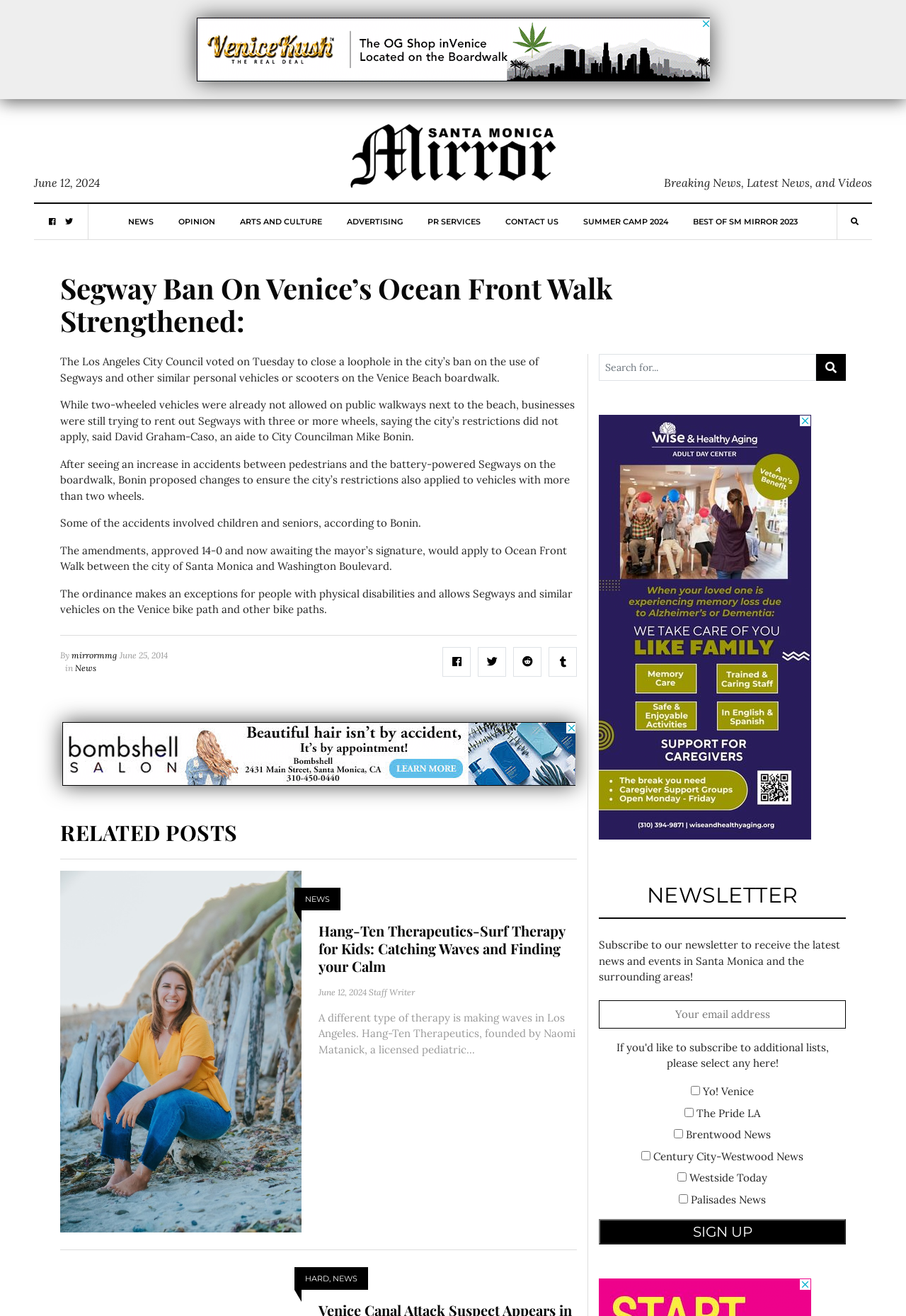What is the exception made for people with physical disabilities?
Give a single word or phrase answer based on the content of the image.

Segways and similar vehicles